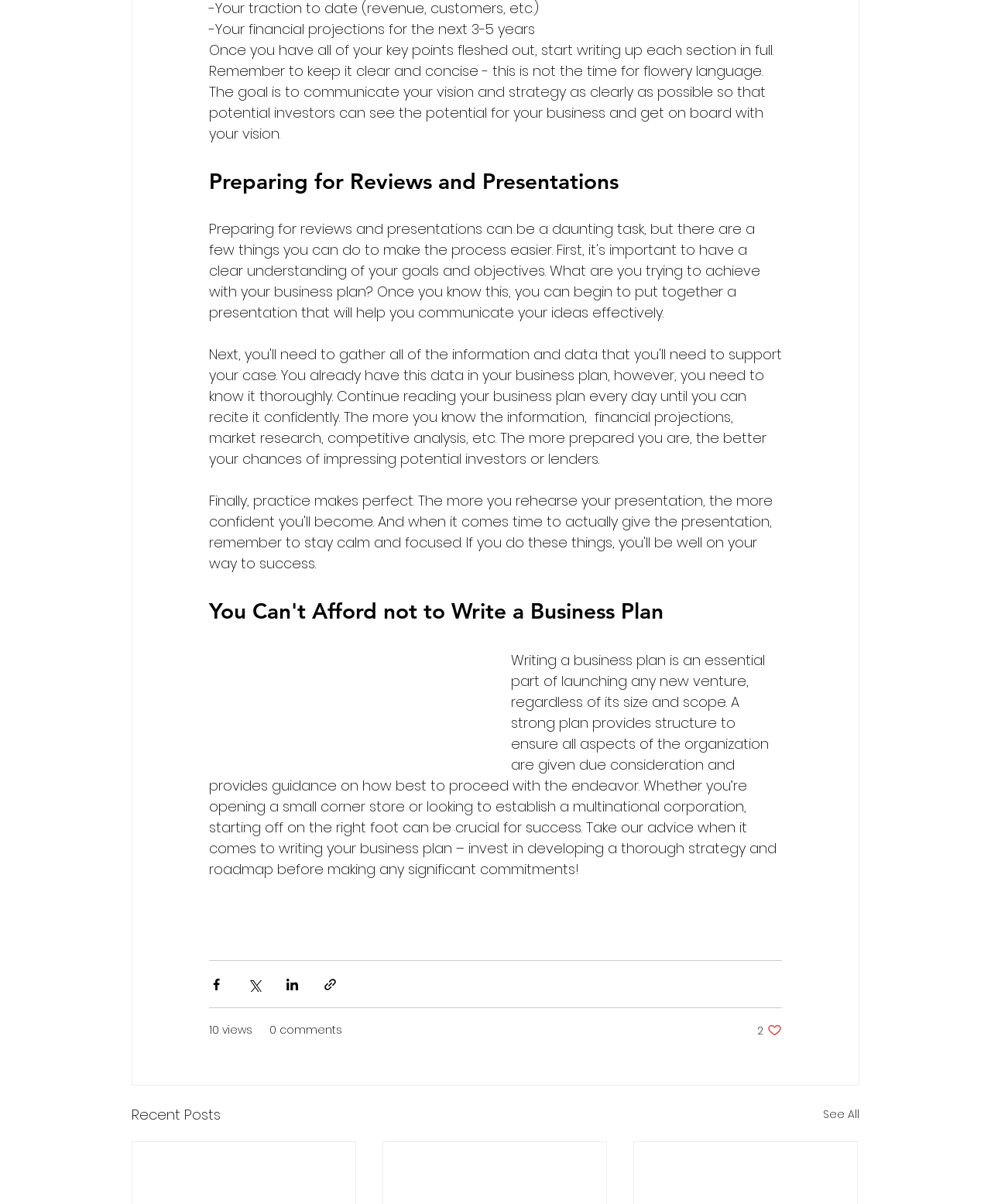What is the importance of writing a business plan?
Give a single word or phrase as your answer by examining the image.

Crucial for success